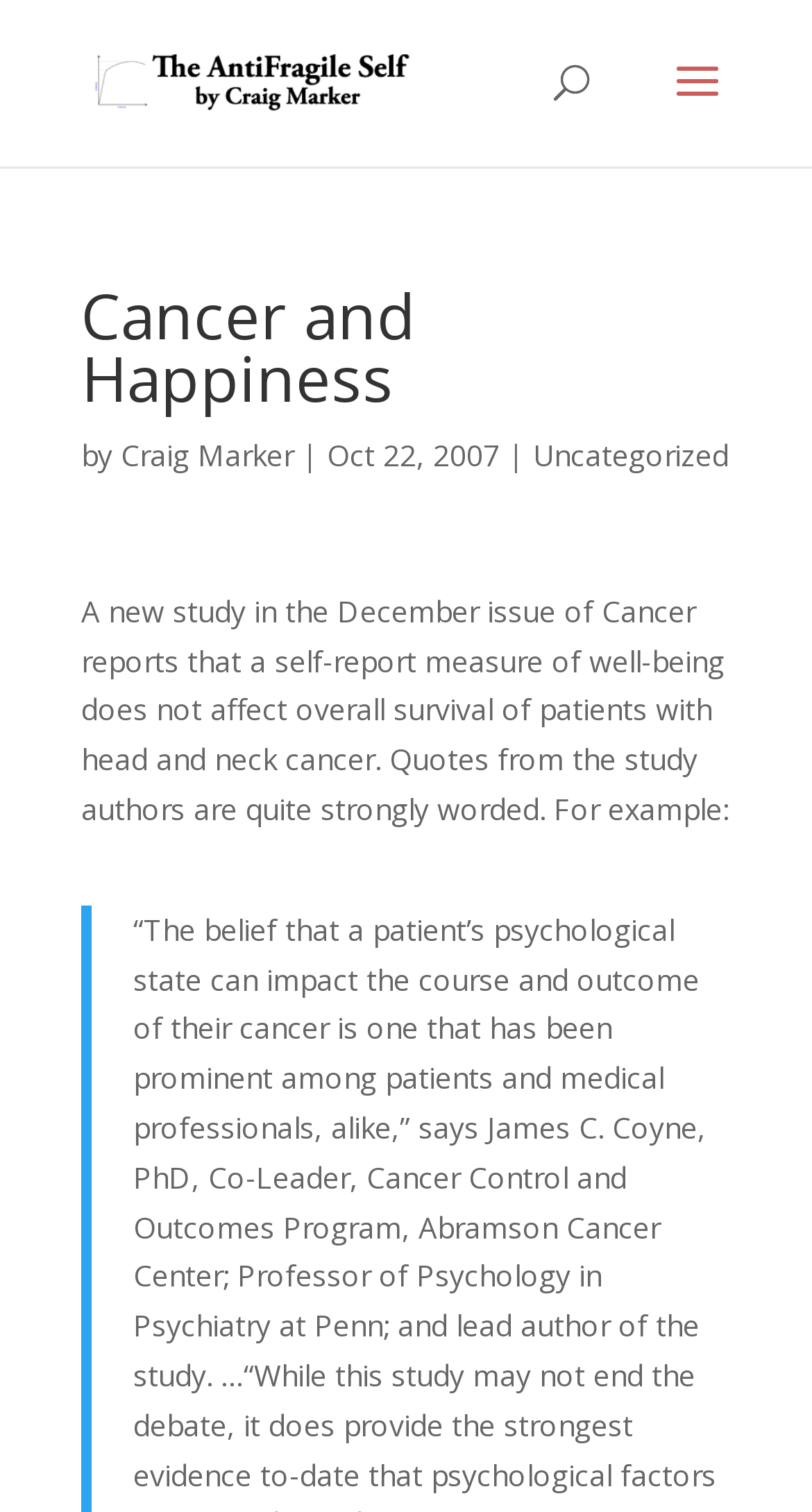Please predict the bounding box coordinates (top-left x, top-left y, bottom-right x, bottom-right y) for the UI element in the screenshot that fits the description: Skip to content

None